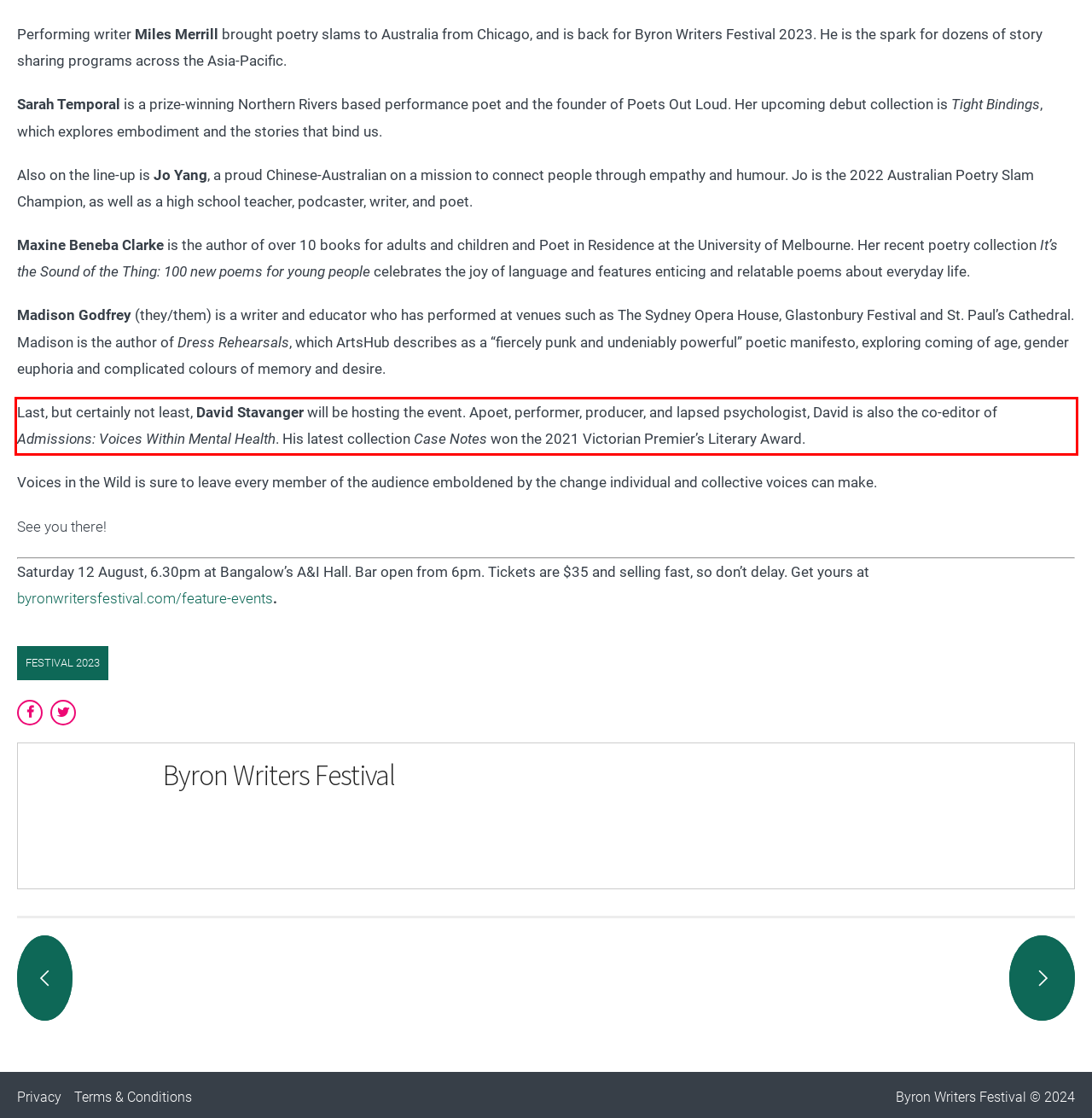Look at the provided screenshot of the webpage and perform OCR on the text within the red bounding box.

Last, but certainly not least, David Stavanger will be hosting the event. Apoet, performer, producer, and lapsed psychologist, David is also the co-editor of Admissions: Voices Within Mental Health. His latest collection Case Notes won the 2021 Victorian Premier’s Literary Award.